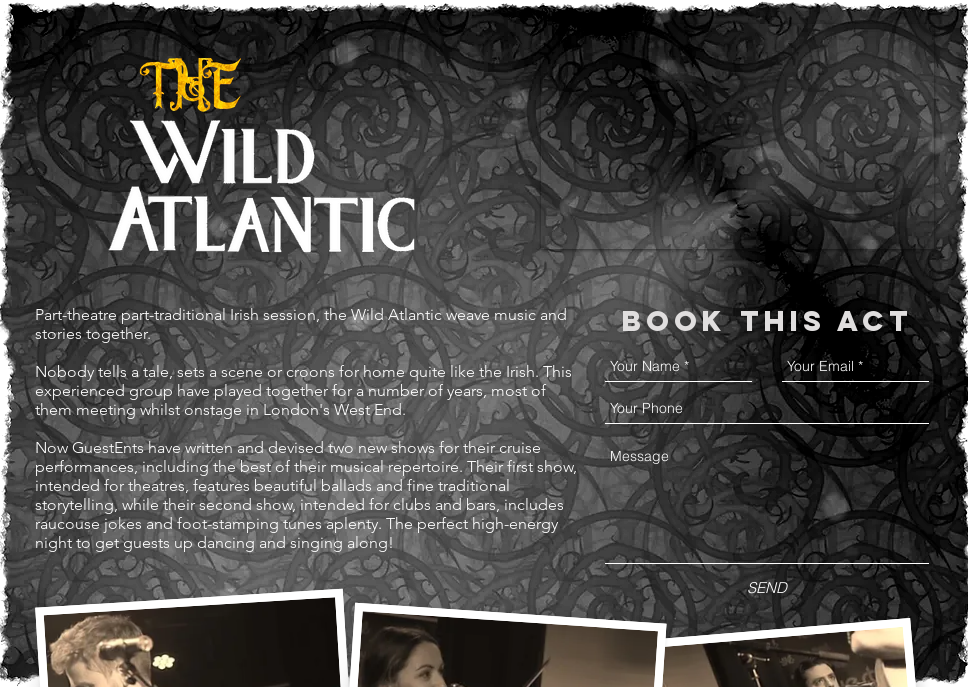Offer a meticulous description of the image.

The image captures a promotional section for "The Wild Atlantic," an act that blends traditional Irish music with theatrical storytelling. The captivating title "THE WILD ATLANTIC" is prominently displayed at the top, drawing attention to the rich cultural experience offered. Beneath the title, an engaging summary describes how the Wild Atlantic weaves music and stories together, highlighting the unique charm of Irish performance. 

A call-to-action for booking the act is visually emphasized with the heading "BOOK THIS ACT," inviting viewers to engage further. Below this, there are fields for potential clients to enter their name, email, phone number, and a message, facilitating easy communication for bookings. The background features intricate designs that evoke a sense of Irish heritage, enhancing the overall aesthetic of the promotional material. This image effectively conveys the spirit and energy of the Wild Atlantic performances, appealing to those interested in an immersive cultural experience.